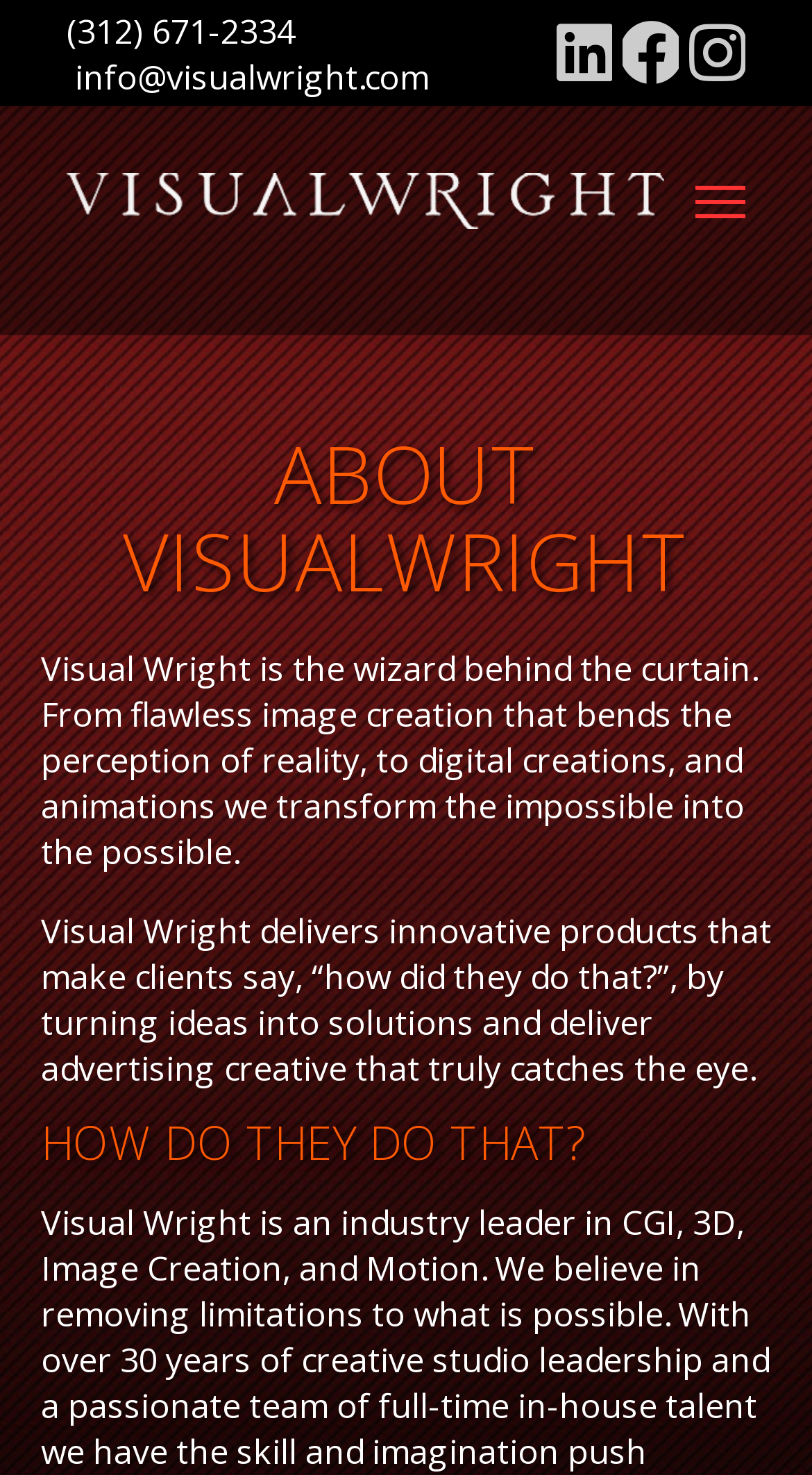Please provide a comprehensive answer to the question below using the information from the image: What is the tone of the company's descriptive text?

I analyzed the language and tone used in the descriptive text on the webpage, which describes the company's work as 'flawless' and 'innovative', and states that they 'deliver advertising creative that truly catches the eye'. This language suggests a tone that is confident and innovative, highlighting the company's expertise and capabilities.